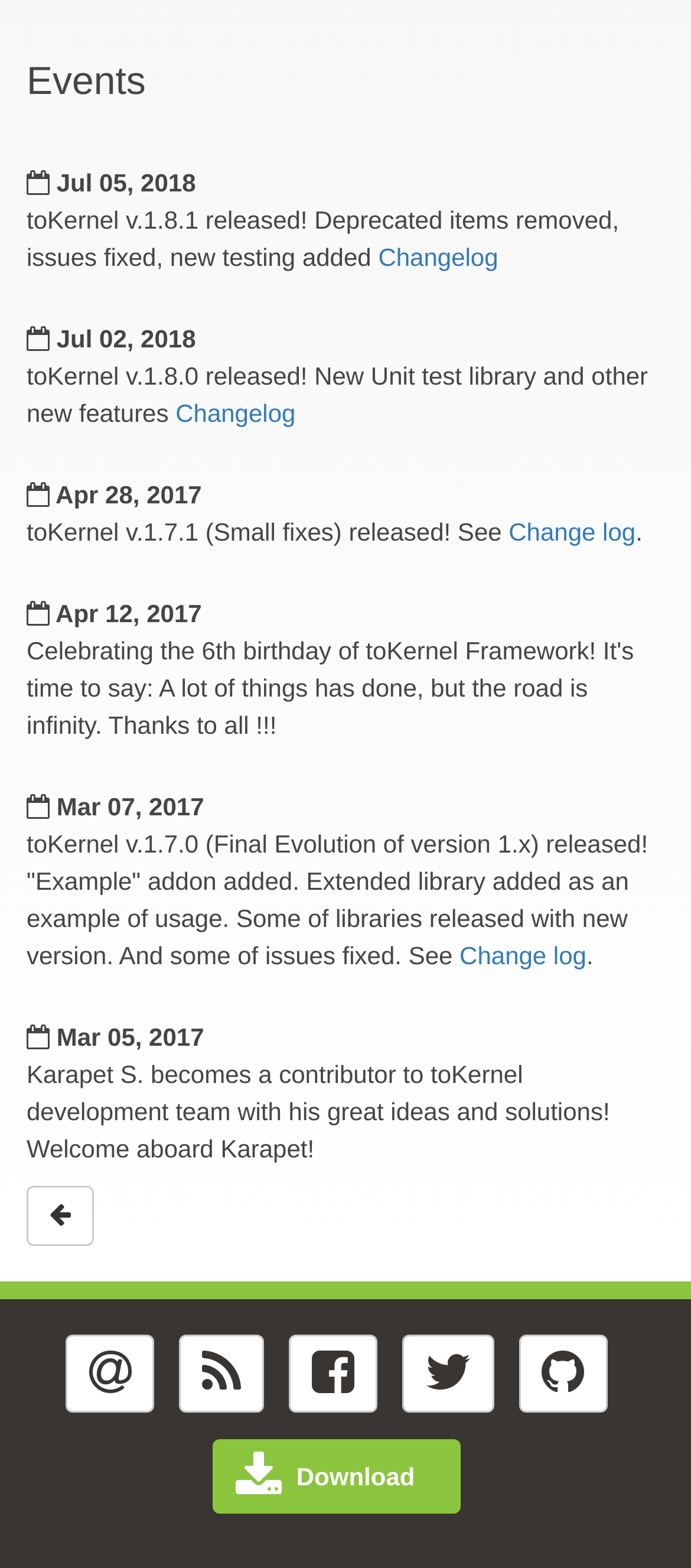What is the latest version of toKernel?
Based on the screenshot, provide a one-word or short-phrase response.

v.1.8.1